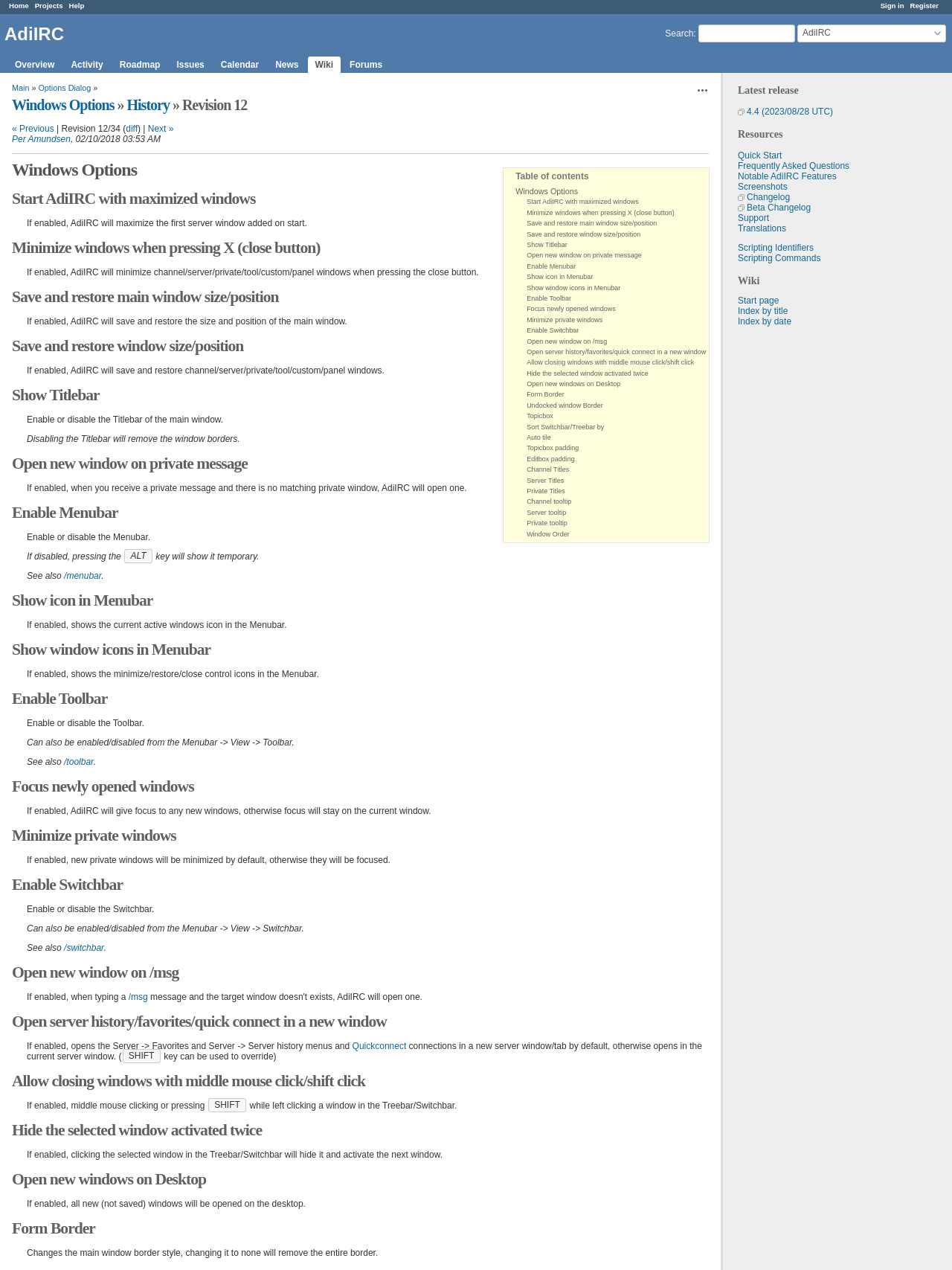What is the purpose of the 'Options Dialog' link?
Refer to the image and respond with a one-word or short-phrase answer.

To configure options